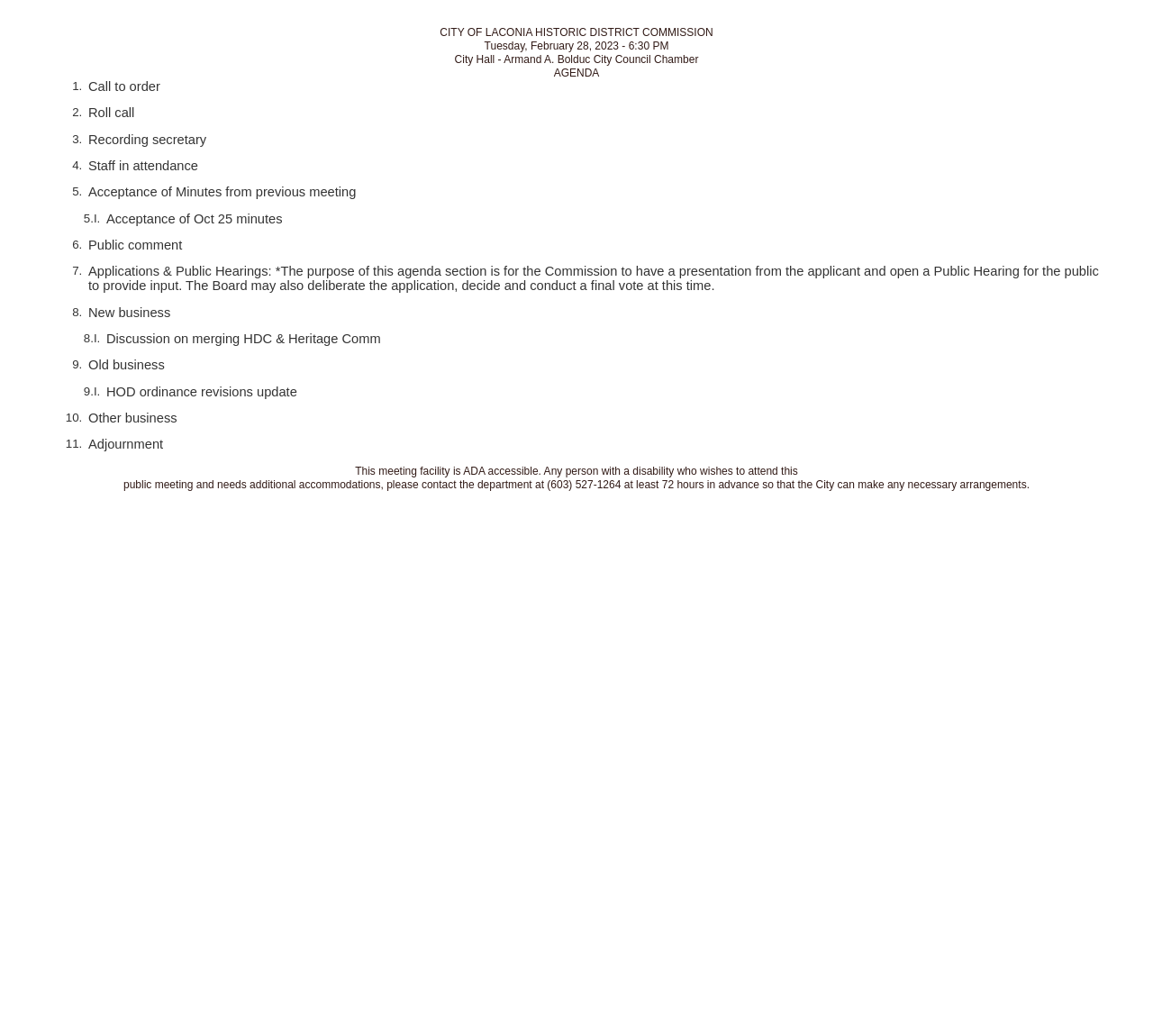Create a detailed description of the webpage's content and layout.

The webpage appears to be an agenda for a meeting of the City of Laconia Historic District Commission on Tuesday, February 28, 2023, at 6:30 PM, held at the City Hall - Armand A. Bolduc City Council Chamber.

At the top of the page, there is a heading with the commission's name, followed by the date and time of the meeting, and the location. Below this, there is a prominent heading "AGENDA".

The agenda is divided into numbered sections, each with a brief description. The sections are arranged in a vertical list, with the numbers aligned to the left. The descriptions are headings, which are slightly indented to the right of the numbers.

The agenda items include "Call to order", "Roll call", "Recording secretary", and so on, up to "Adjournment". Some items have sub-items, such as "Acceptance of Minutes from previous meeting" with a sub-item "Acceptance of Oct 25 minutes".

At the bottom of the page, there is a notice about the meeting facility being ADA accessible, with contact information for requesting additional accommodations.

Overall, the webpage is a formal document with a clear and organized structure, presenting the agenda for the meeting in a concise and easy-to-read format.